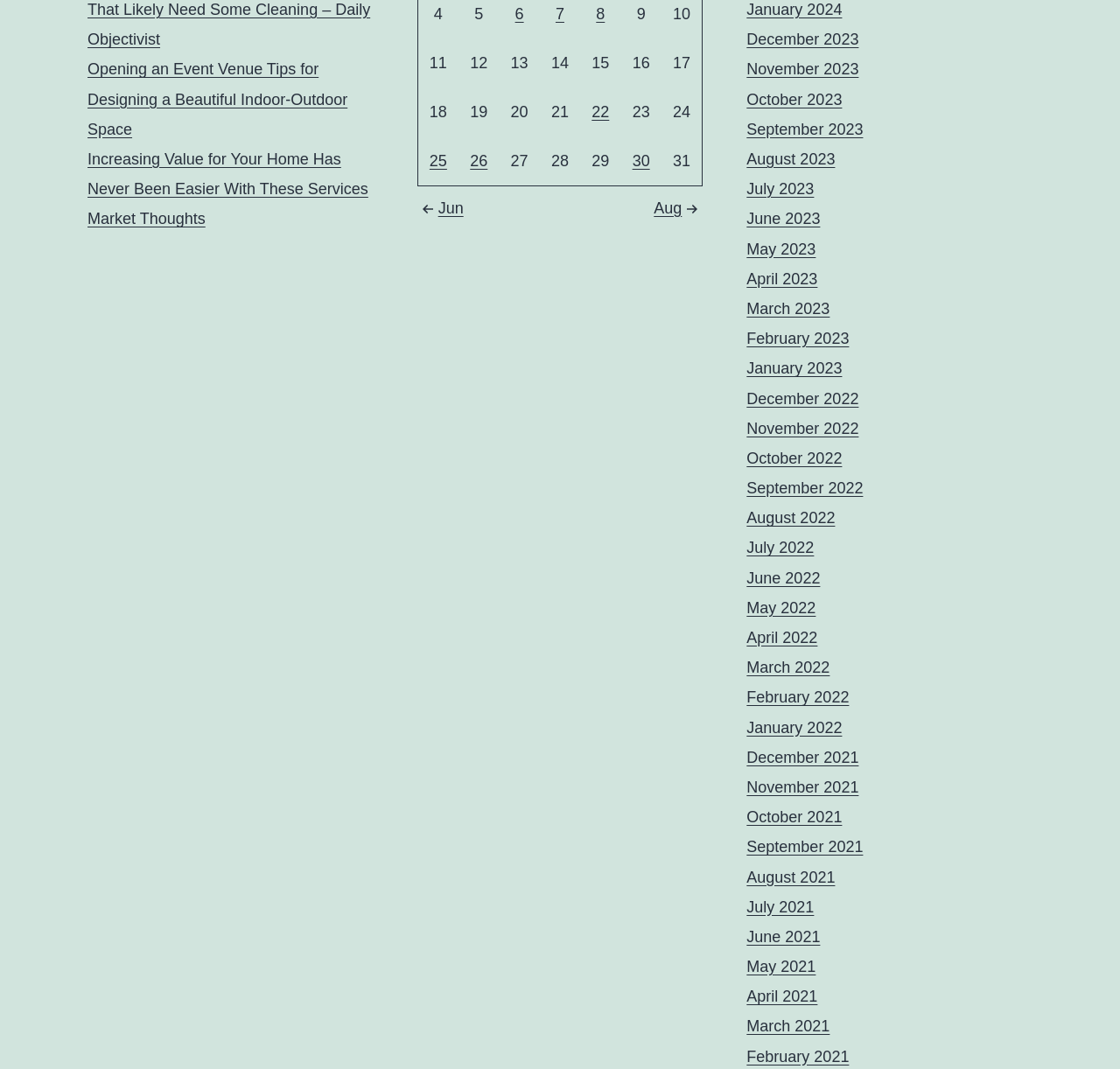Show the bounding box coordinates for the element that needs to be clicked to execute the following instruction: "Navigate to August 2022". Provide the coordinates in the form of four float numbers between 0 and 1, i.e., [left, top, right, bottom].

[0.584, 0.186, 0.628, 0.203]